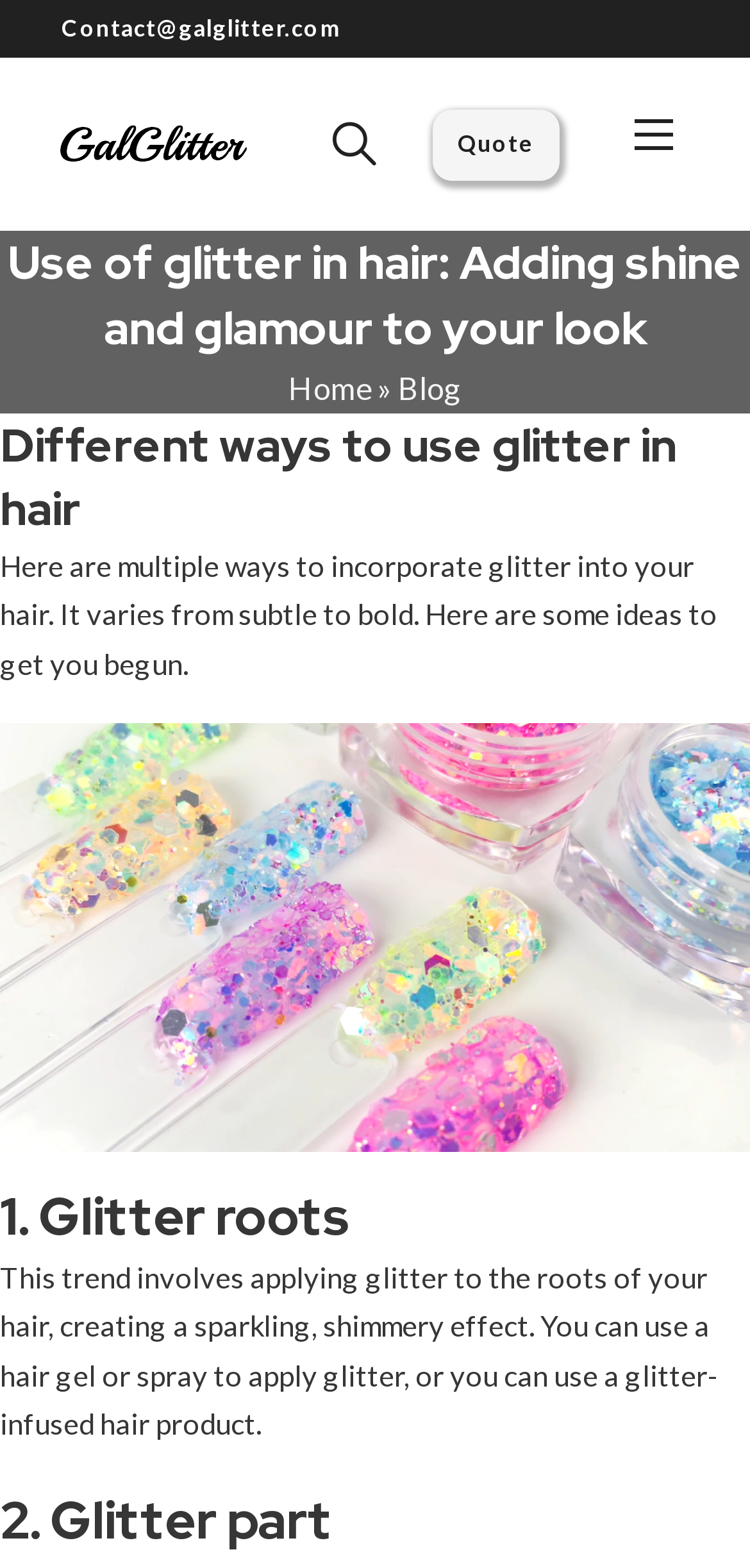Answer this question using a single word or a brief phrase:
How many ways to use glitter in hair are mentioned on the webpage?

At least 2